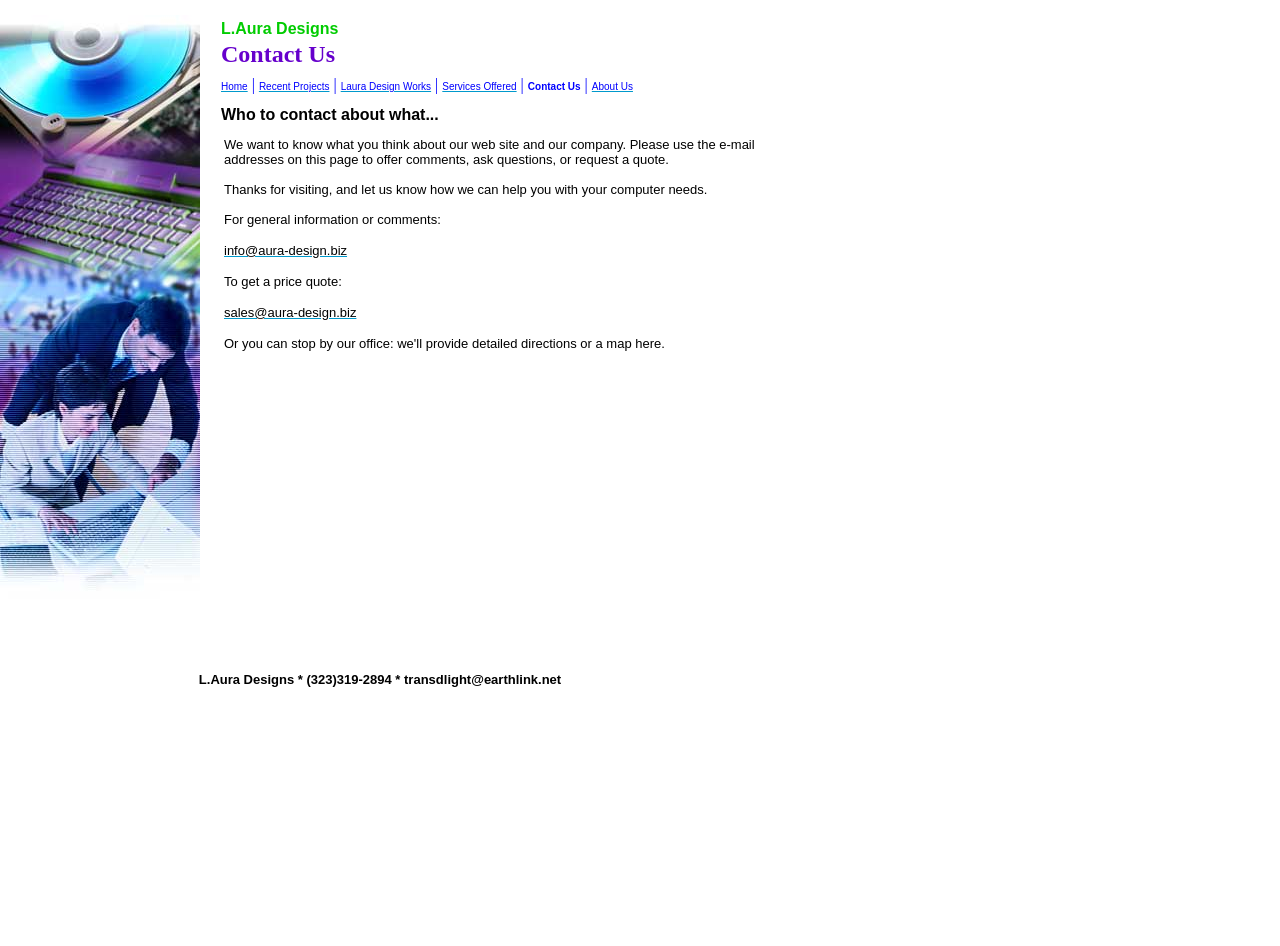Can you find the bounding box coordinates of the area I should click to execute the following instruction: "Click the 'Home' link"?

[0.173, 0.086, 0.194, 0.097]